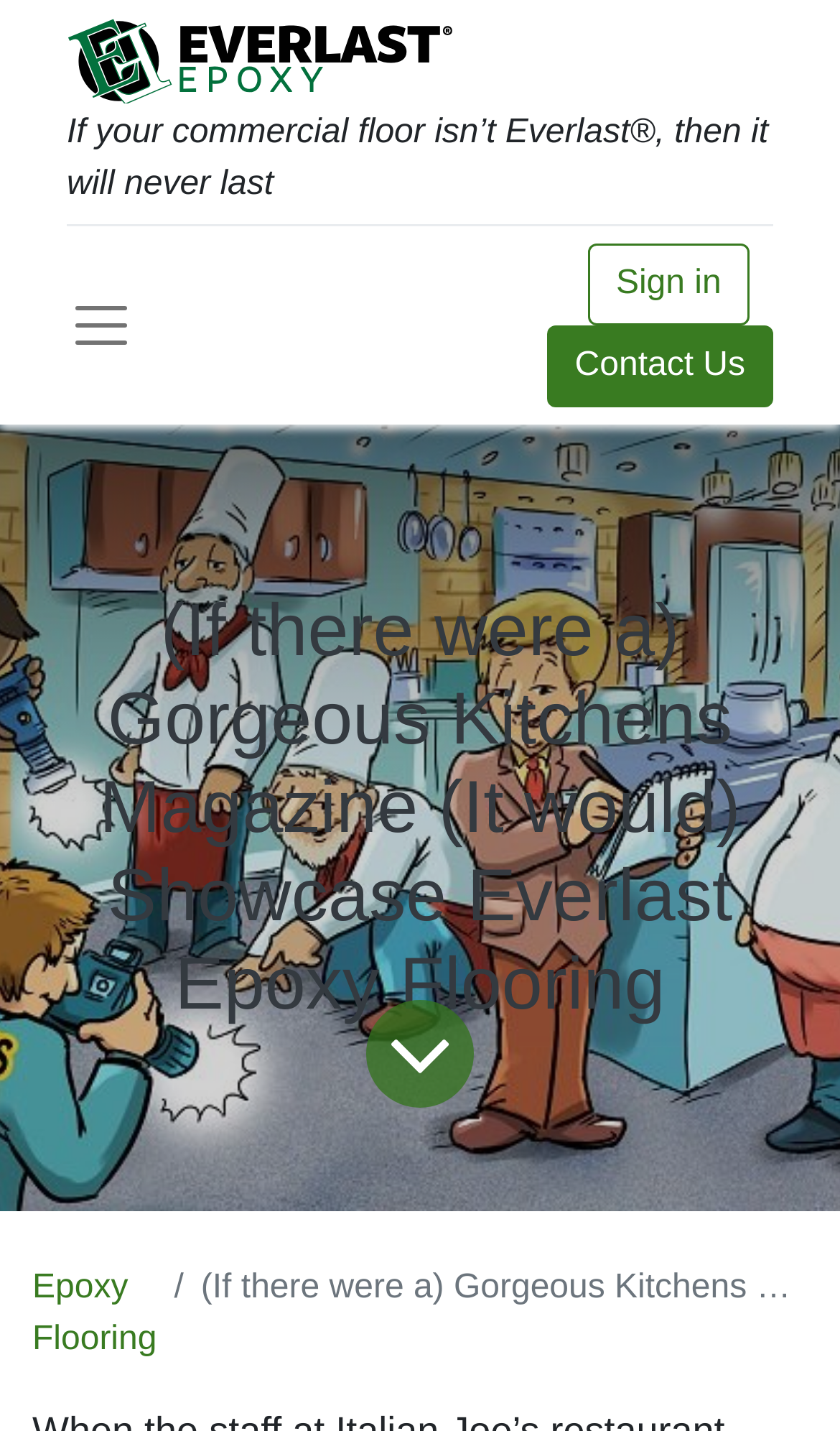Please identify and generate the text content of the webpage's main heading.

(If there were a) Gorgeous Kitchens Magazine (It would) Showcase Everlast Epoxy Flooring